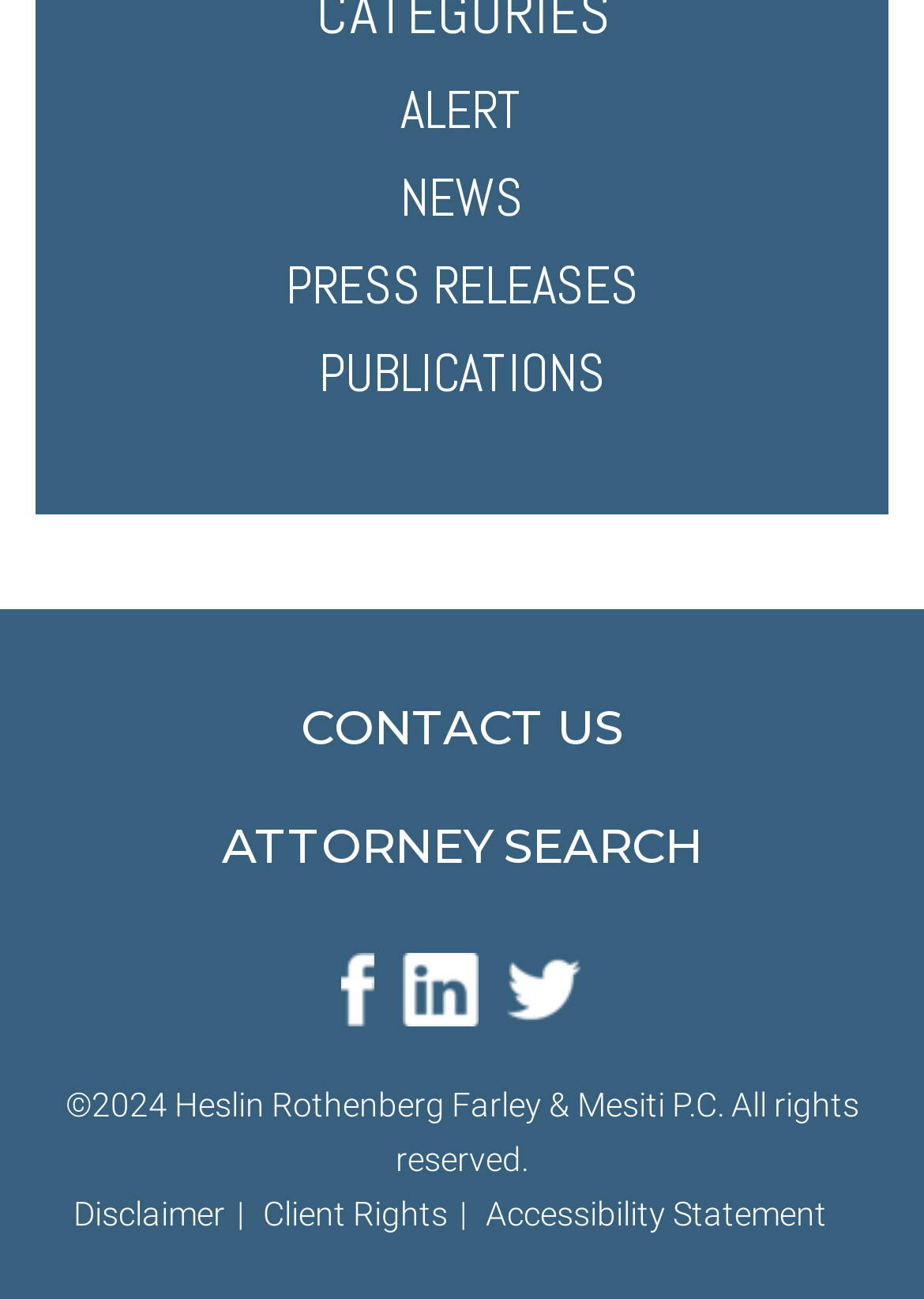Identify the bounding box coordinates of the region that needs to be clicked to carry out this instruction: "contact us". Provide these coordinates as four float numbers ranging from 0 to 1, i.e., [left, top, right, bottom].

[0.3, 0.514, 0.7, 0.605]